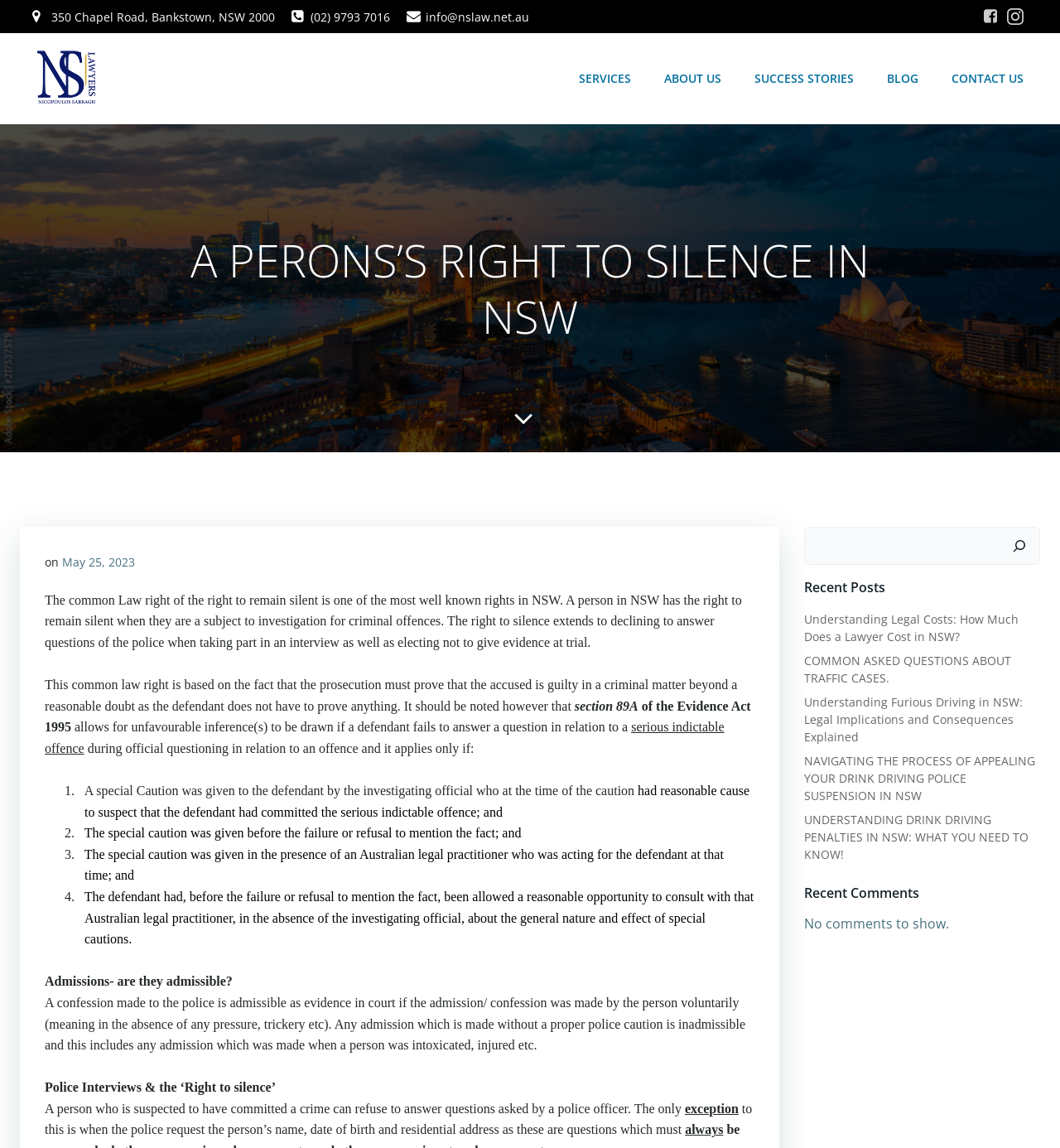Find the bounding box coordinates of the element I should click to carry out the following instruction: "Click the 'CONTACT US' link".

[0.898, 0.061, 0.966, 0.076]